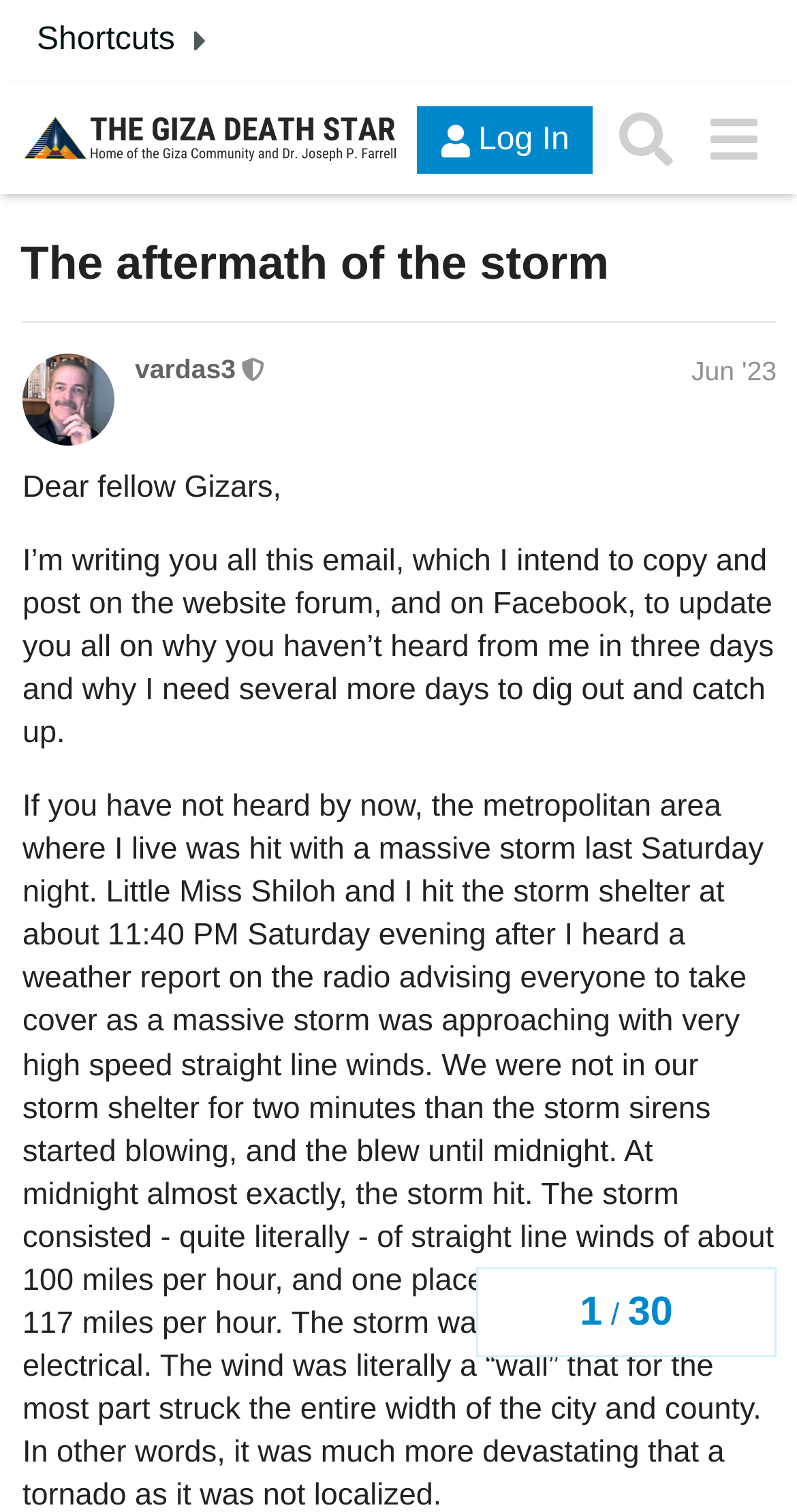Pinpoint the bounding box coordinates of the element that must be clicked to accomplish the following instruction: "Click on the 'The aftermath of the storm' link". The coordinates should be in the format of four float numbers between 0 and 1, i.e., [left, top, right, bottom].

[0.026, 0.155, 0.764, 0.191]